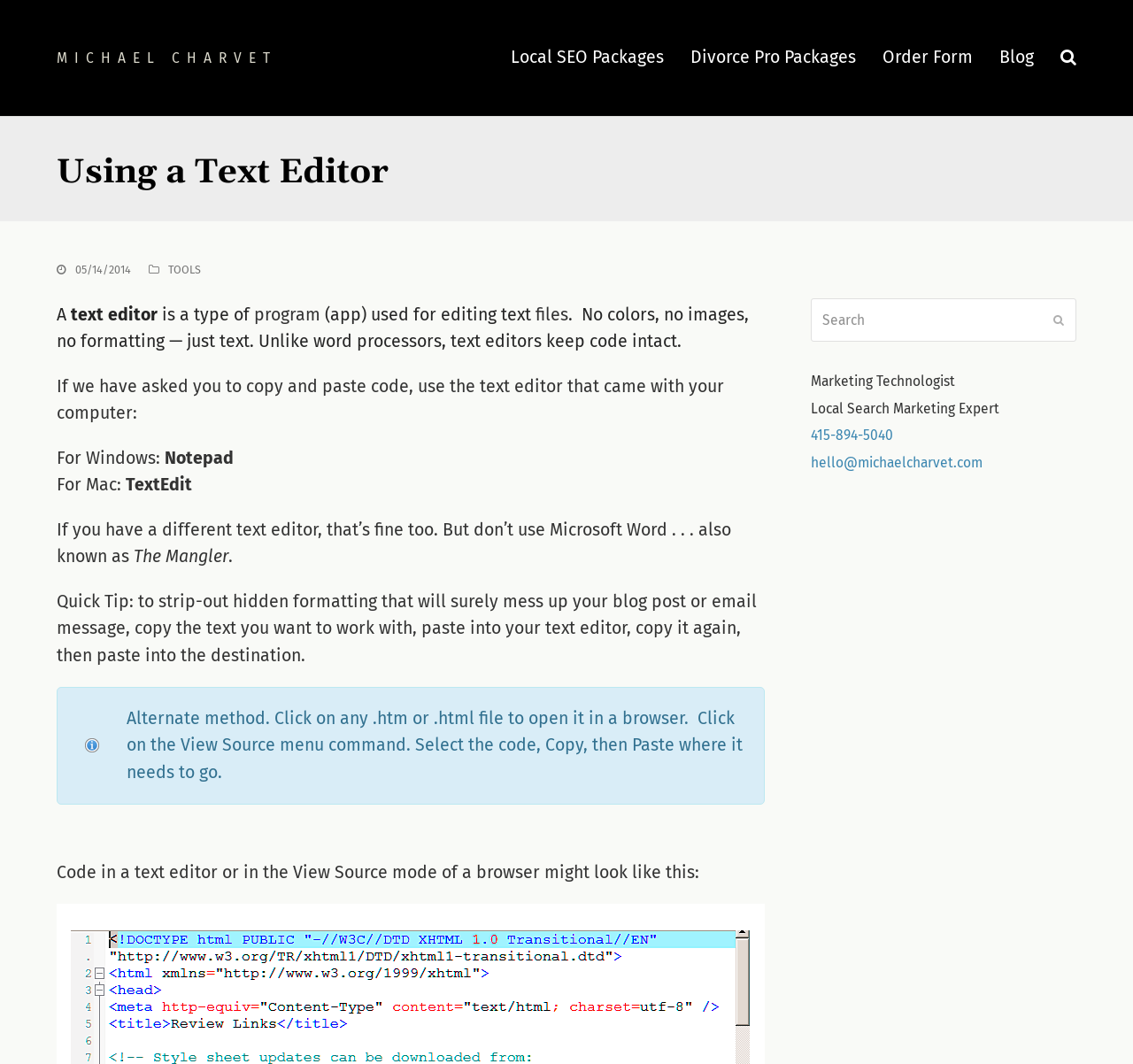What should you not use to copy and paste code?
Please use the image to provide an in-depth answer to the question.

The webpage advises against using Microsoft Word, also known as 'The Mangler', to copy and paste code, and instead recommends using a text editor.